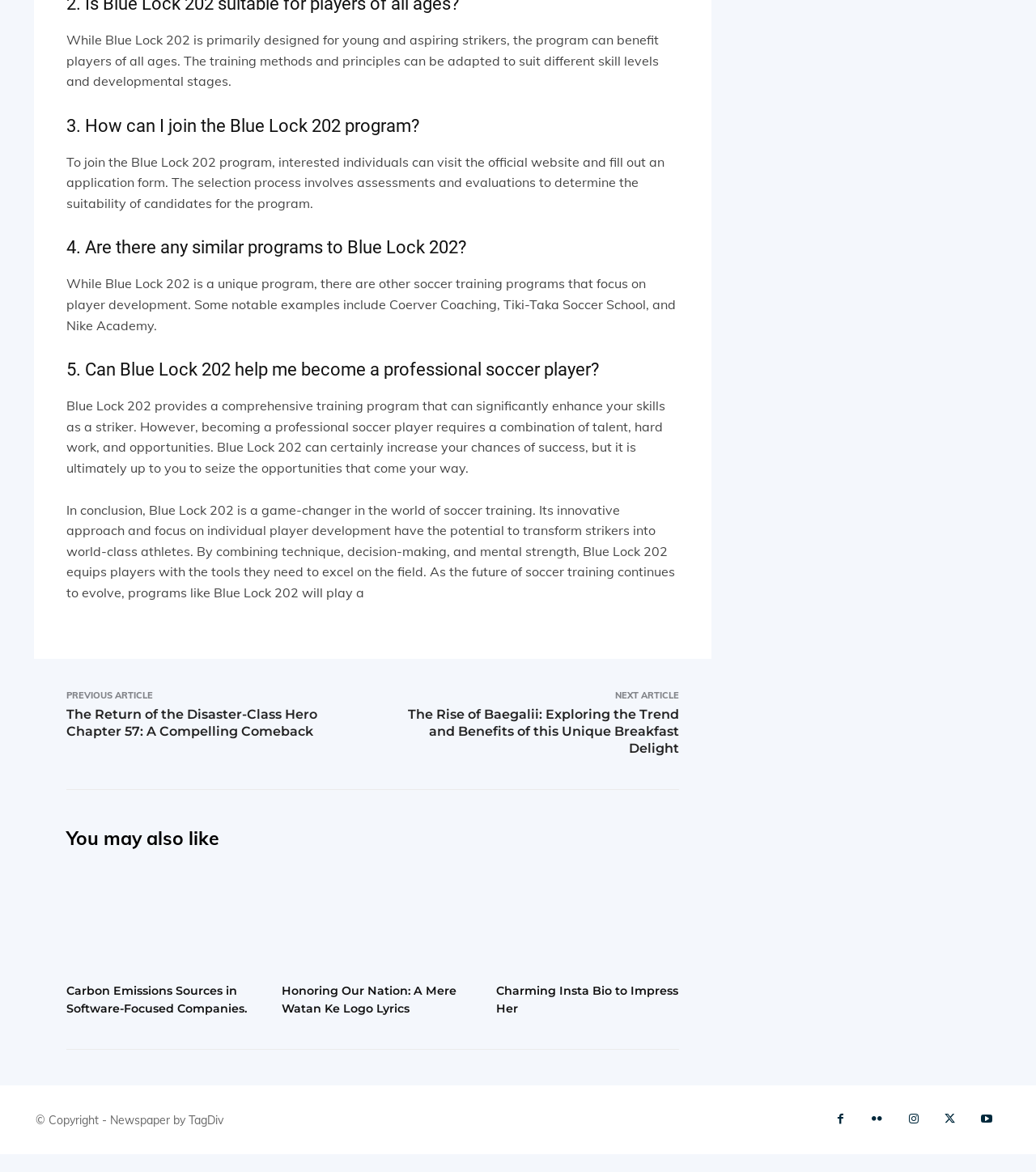Please find the bounding box coordinates of the element that needs to be clicked to perform the following instruction: "click the 'The Return of the Disaster-Class Hero Chapter 57: A Compelling Comeback' link". The bounding box coordinates should be four float numbers between 0 and 1, represented as [left, top, right, bottom].

[0.064, 0.603, 0.306, 0.63]